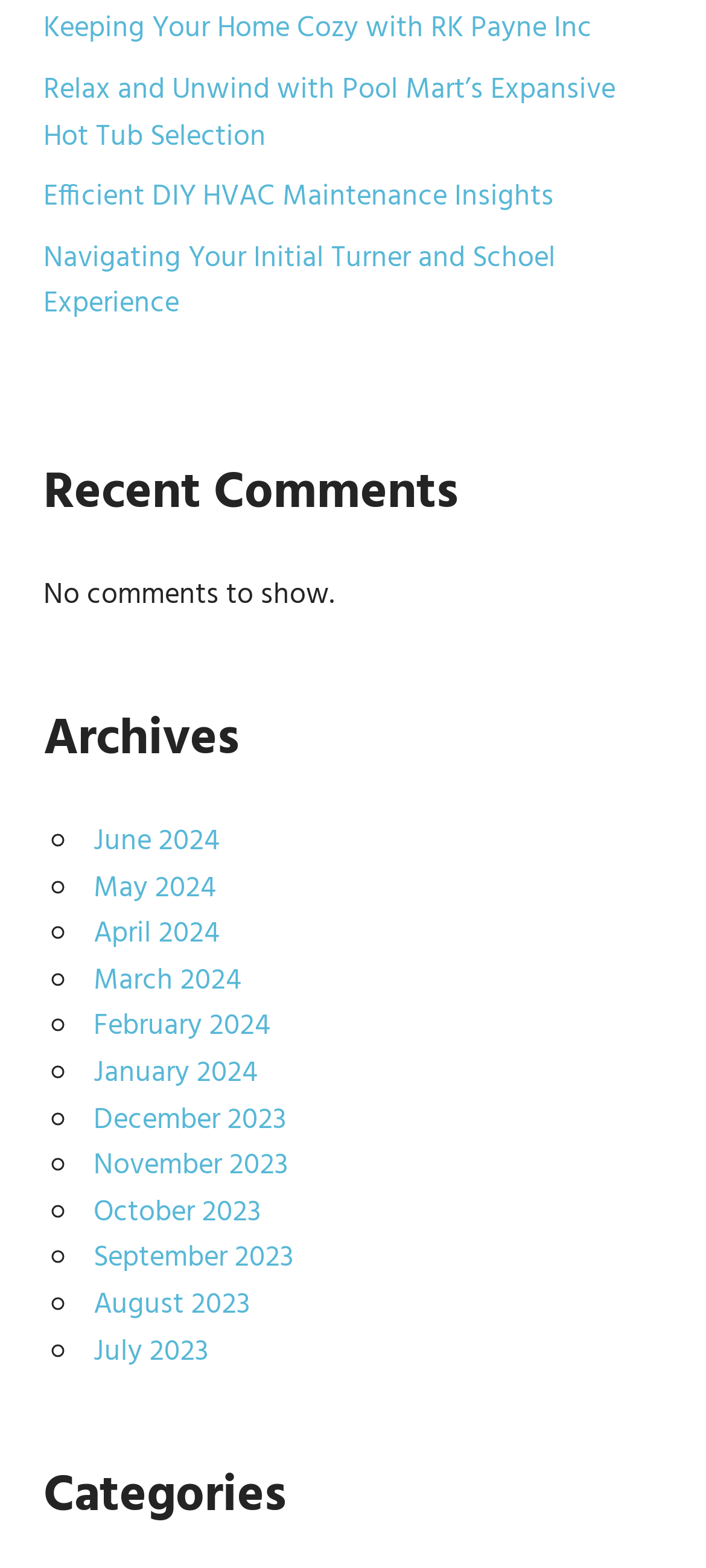Provide a short answer using a single word or phrase for the following question: 
What is the most recent archive link?

June 2024